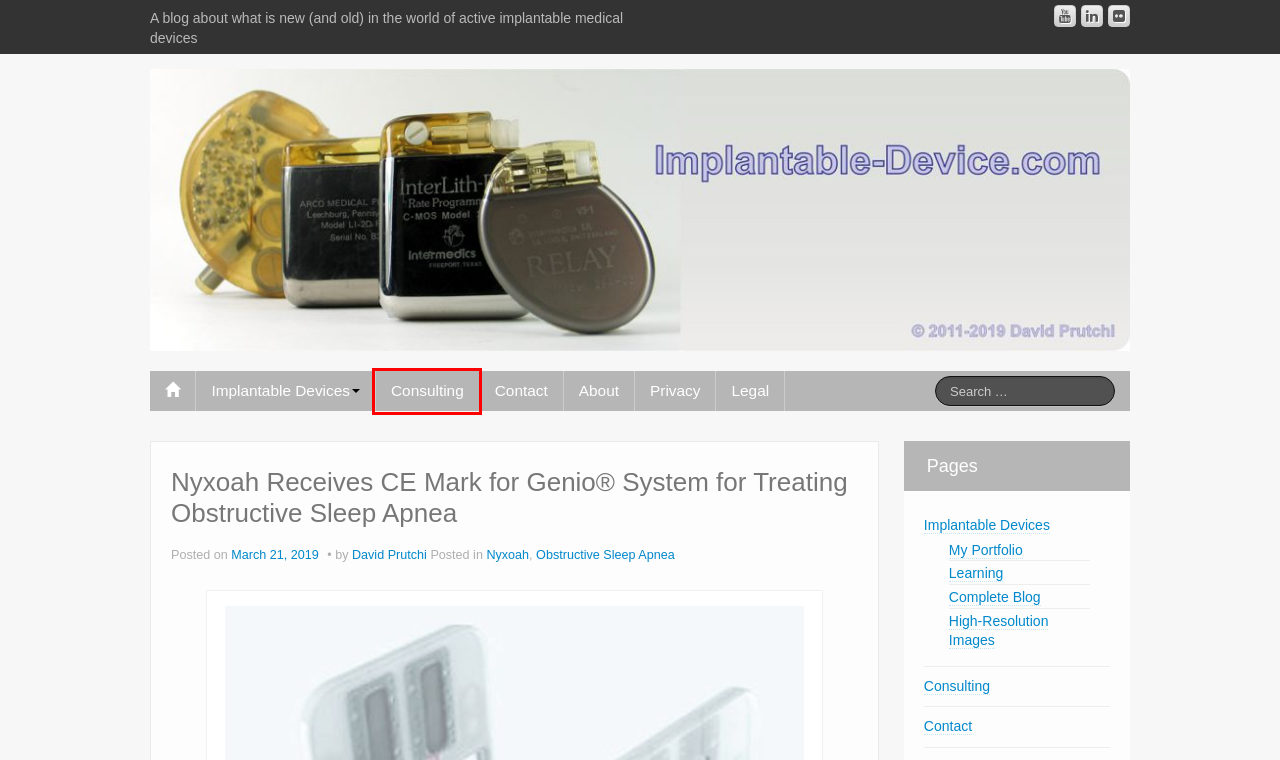Examine the screenshot of a webpage with a red bounding box around a specific UI element. Identify which webpage description best matches the new webpage that appears after clicking the element in the red bounding box. Here are the candidates:
A. Abiomed – The World of Implantable Devices
B. About – The World of Implantable Devices
C. Cardialen – The World of Implantable Devices
D. Privacy – The World of Implantable Devices
E. Consulting – The World of Implantable Devices
F. Contact – The World of Implantable Devices
G. Yossi Gross (Rainbow Medical) – The World of Implantable Devices
H. Propulsion – The World of Implantable Devices

E